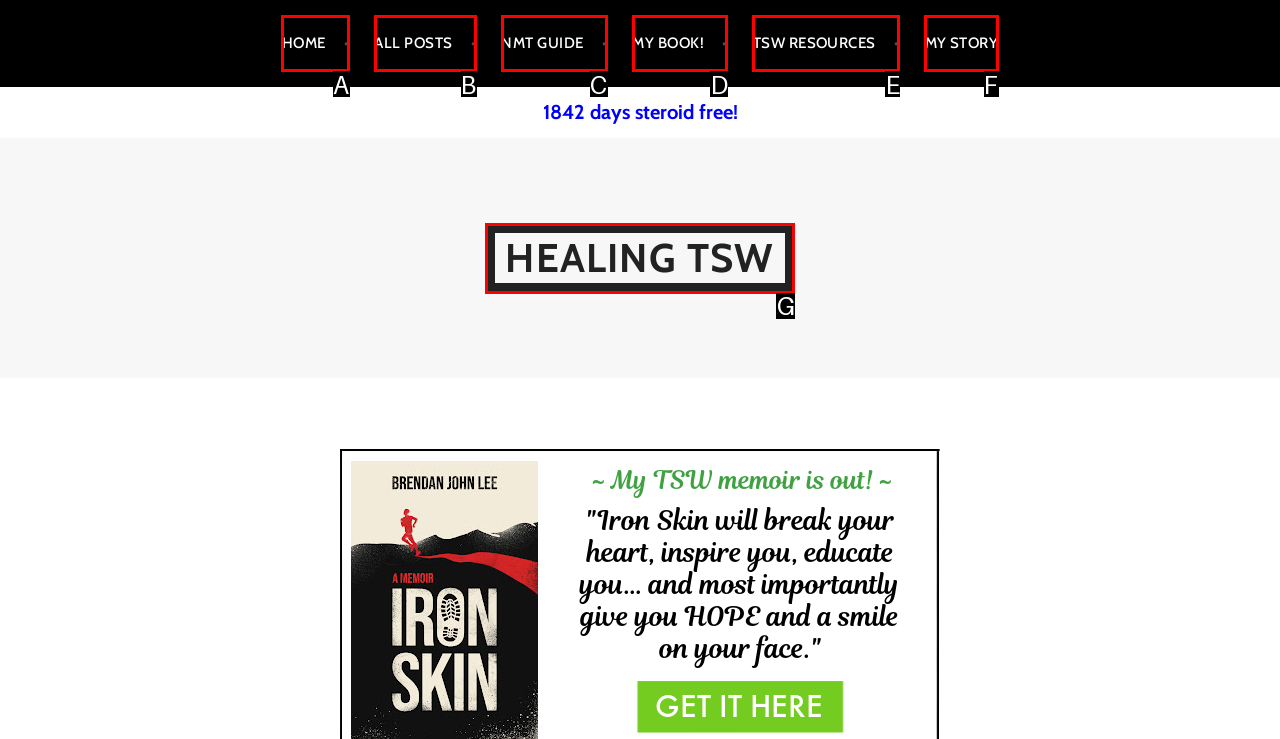Which option best describes: Home
Respond with the letter of the appropriate choice.

A